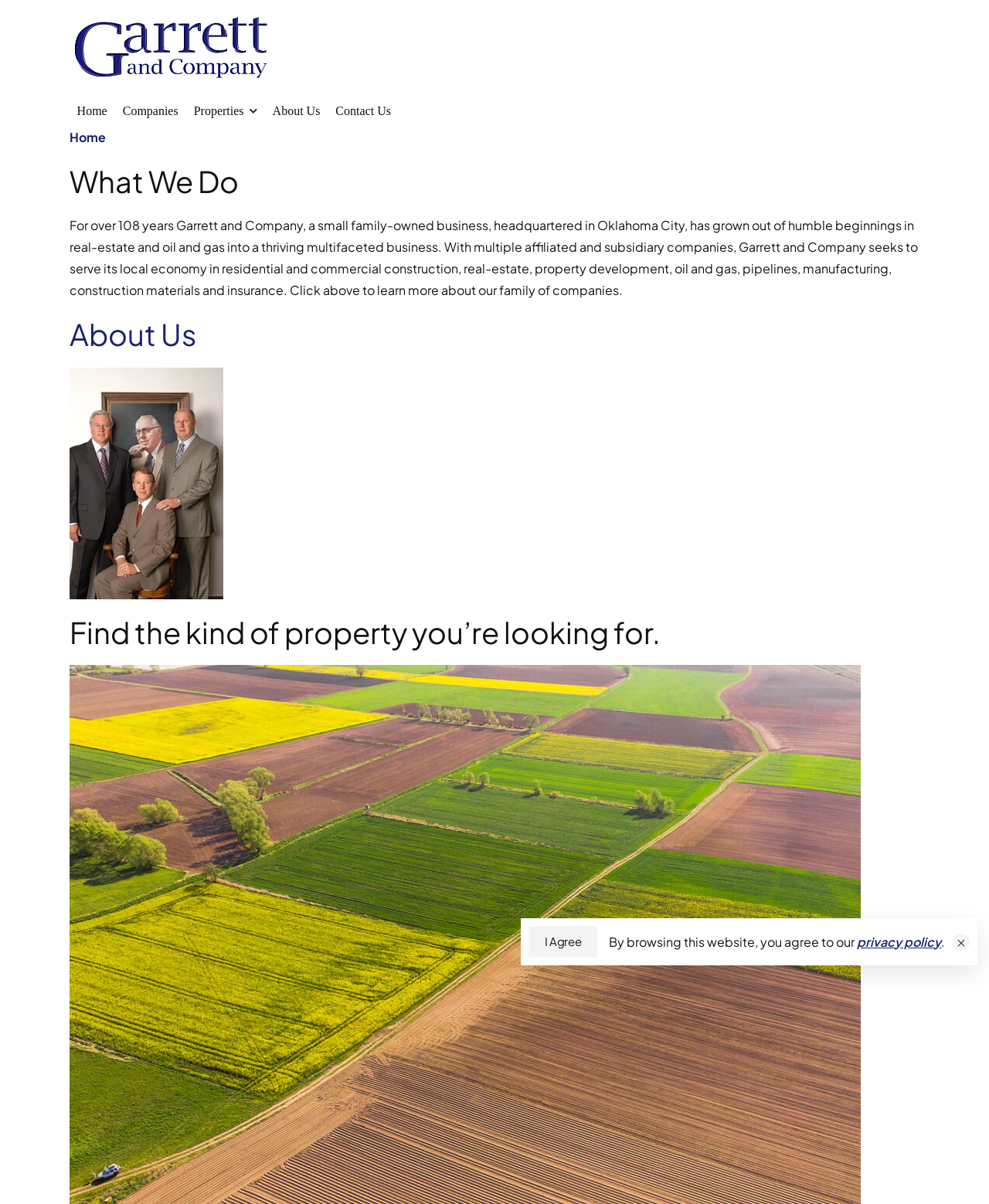Provide your answer in one word or a succinct phrase for the question: 
How many affiliated companies does Garrett and Company have?

Multiple